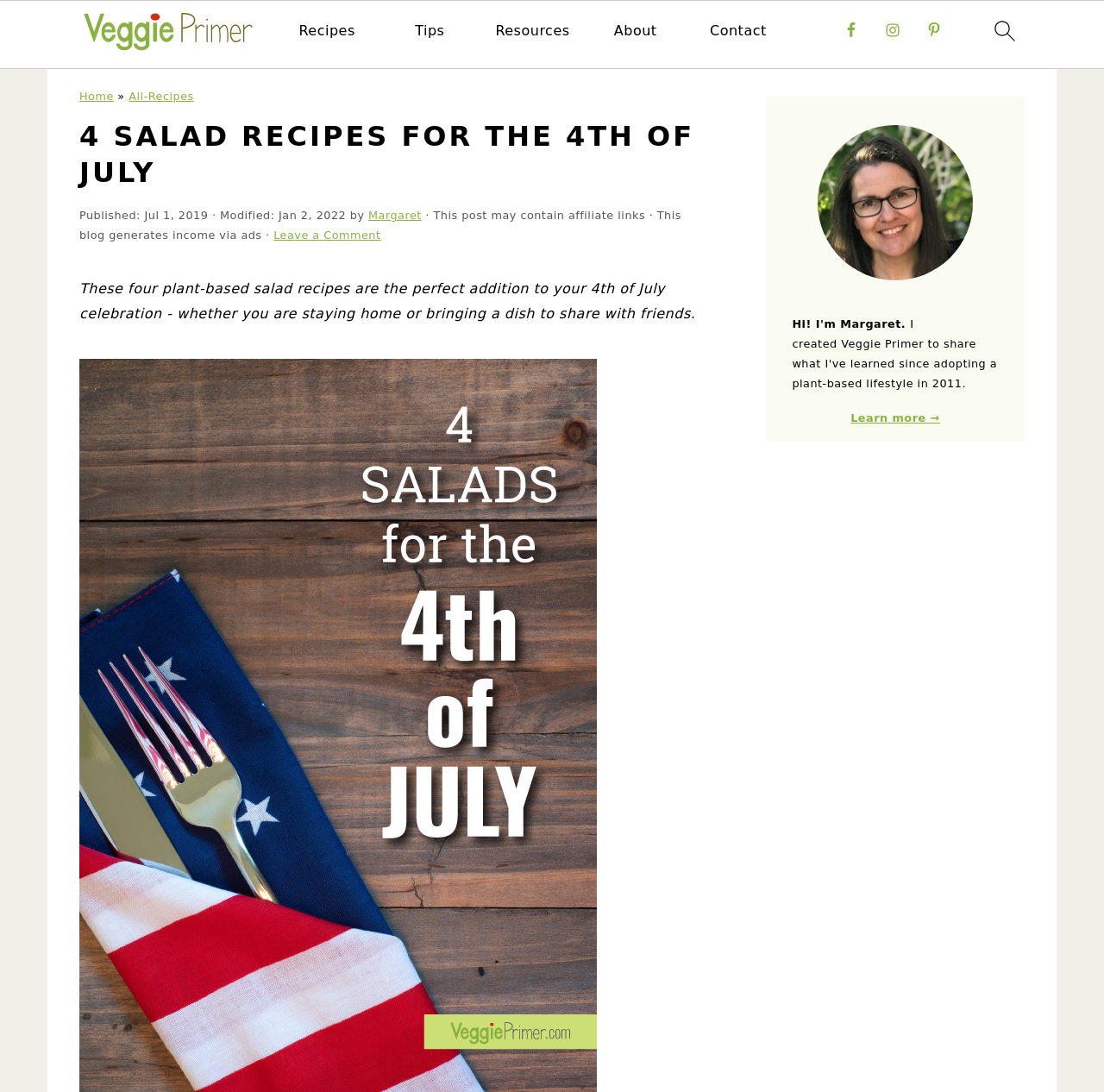Could you highlight the region that needs to be clicked to execute the instruction: "visit Recipes page"?

[0.271, 0.017, 0.322, 0.04]